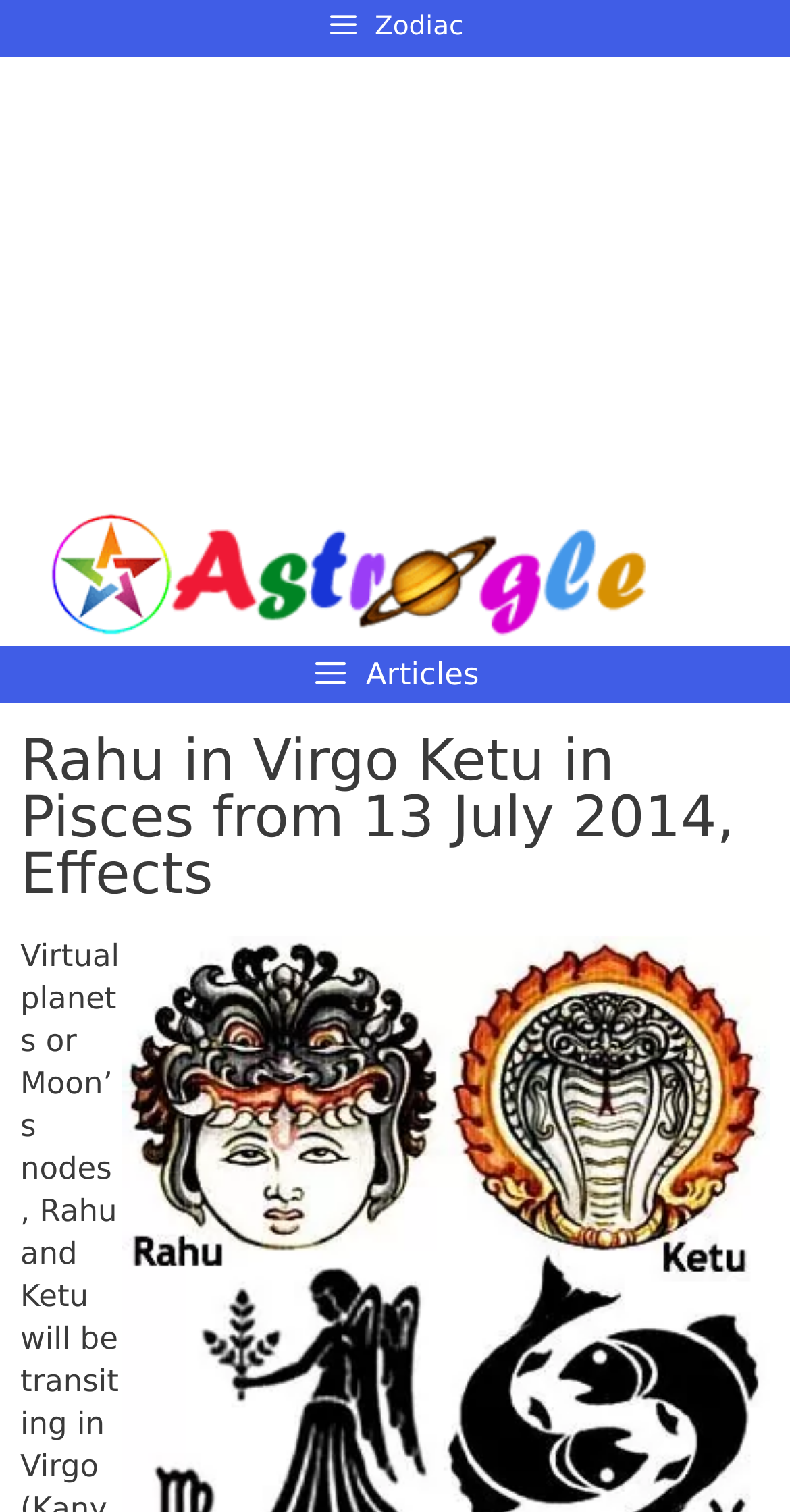Please provide the bounding box coordinate of the region that matches the element description: Terms and Conditions. Coordinates should be in the format (top-left x, top-left y, bottom-right x, bottom-right y) and all values should be between 0 and 1.

None